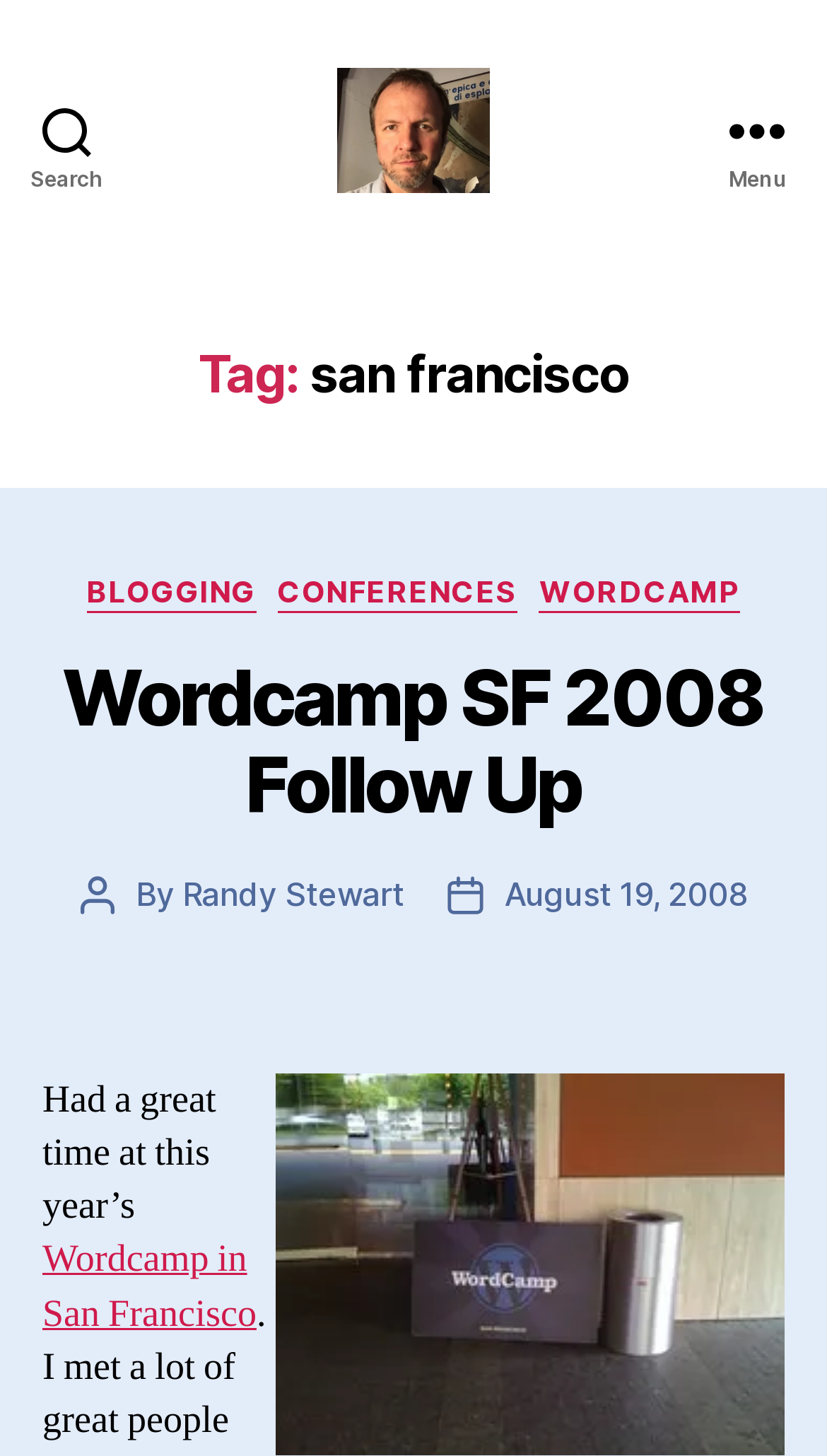Please determine the bounding box coordinates for the UI element described as: "Search".

[0.0, 0.0, 0.162, 0.179]